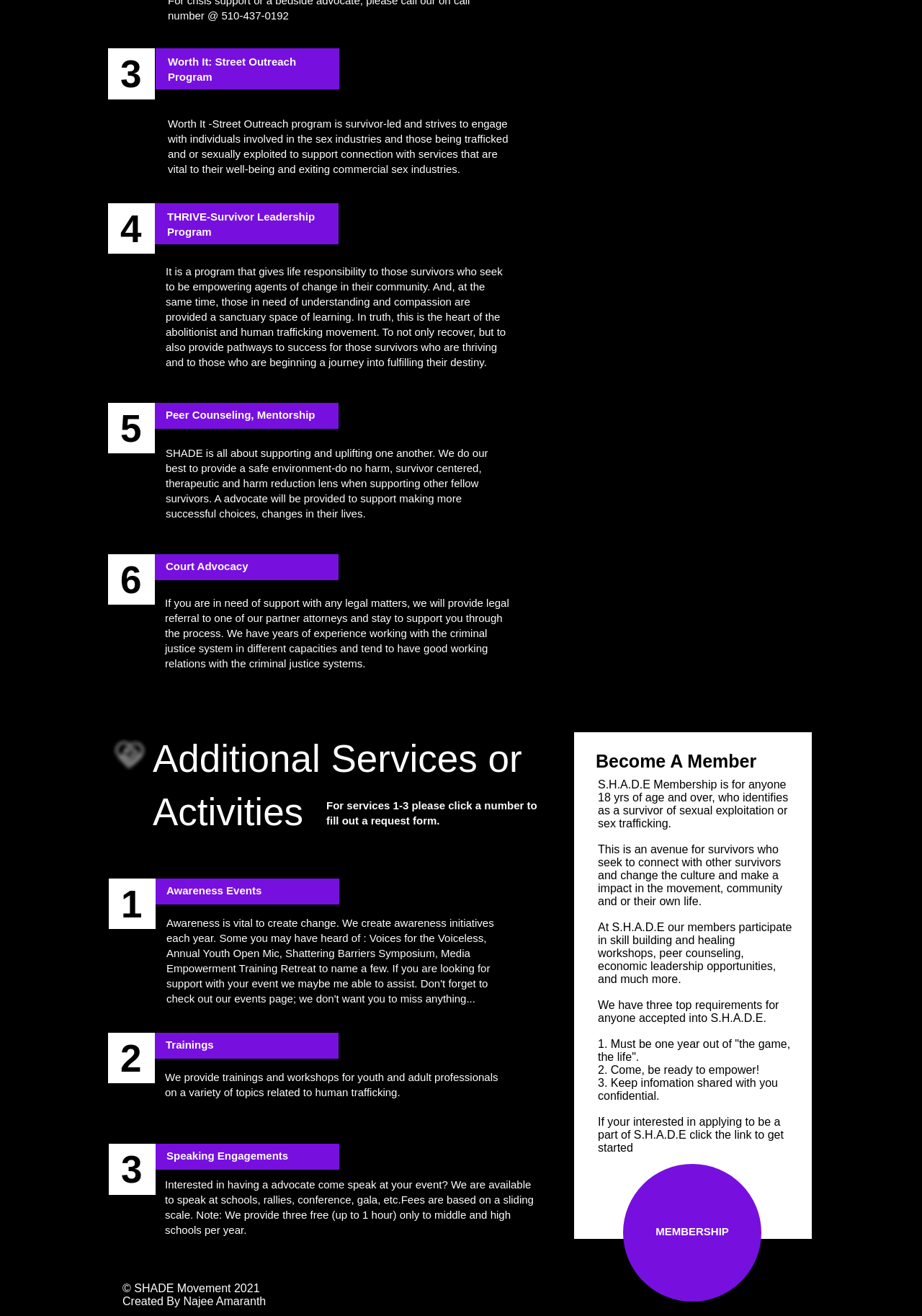What is the focus of the THRIVE program?
Using the information from the image, answer the question thoroughly.

The THRIVE program is a survivor leadership program that gives life responsibility to those survivors who seek to be empowering agents of change in their community, providing a sanctuary space of learning and pathways to success for those survivors who are thriving and to those who are beginning a journey into fulfilling their destiny.